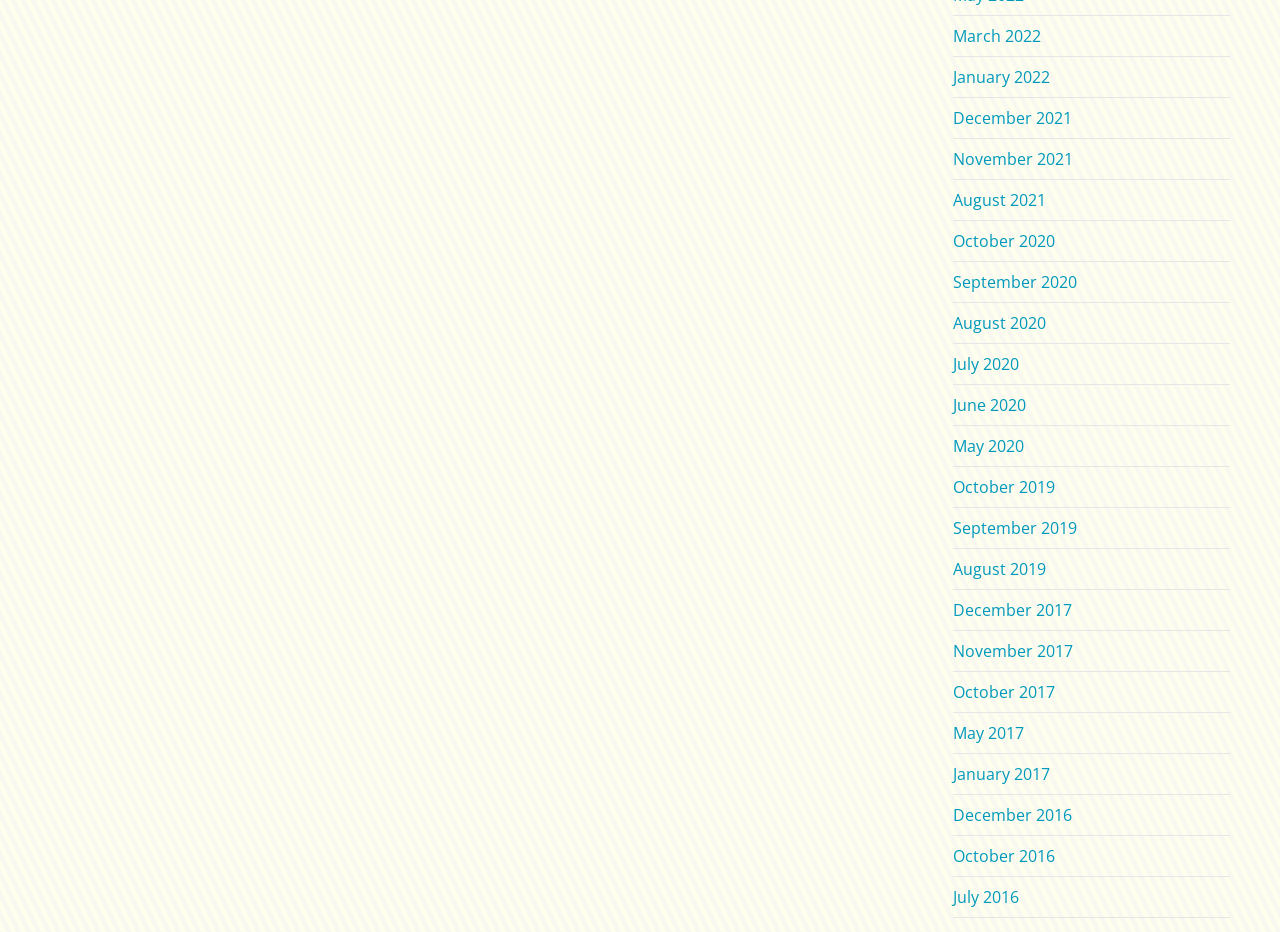How many links are listed from the year 2017?
Please give a detailed answer to the question using the information shown in the image.

I counted the links that contain the year '2017' and found four months: 'December 2017', 'November 2017', 'October 2017', and 'May 2017'.